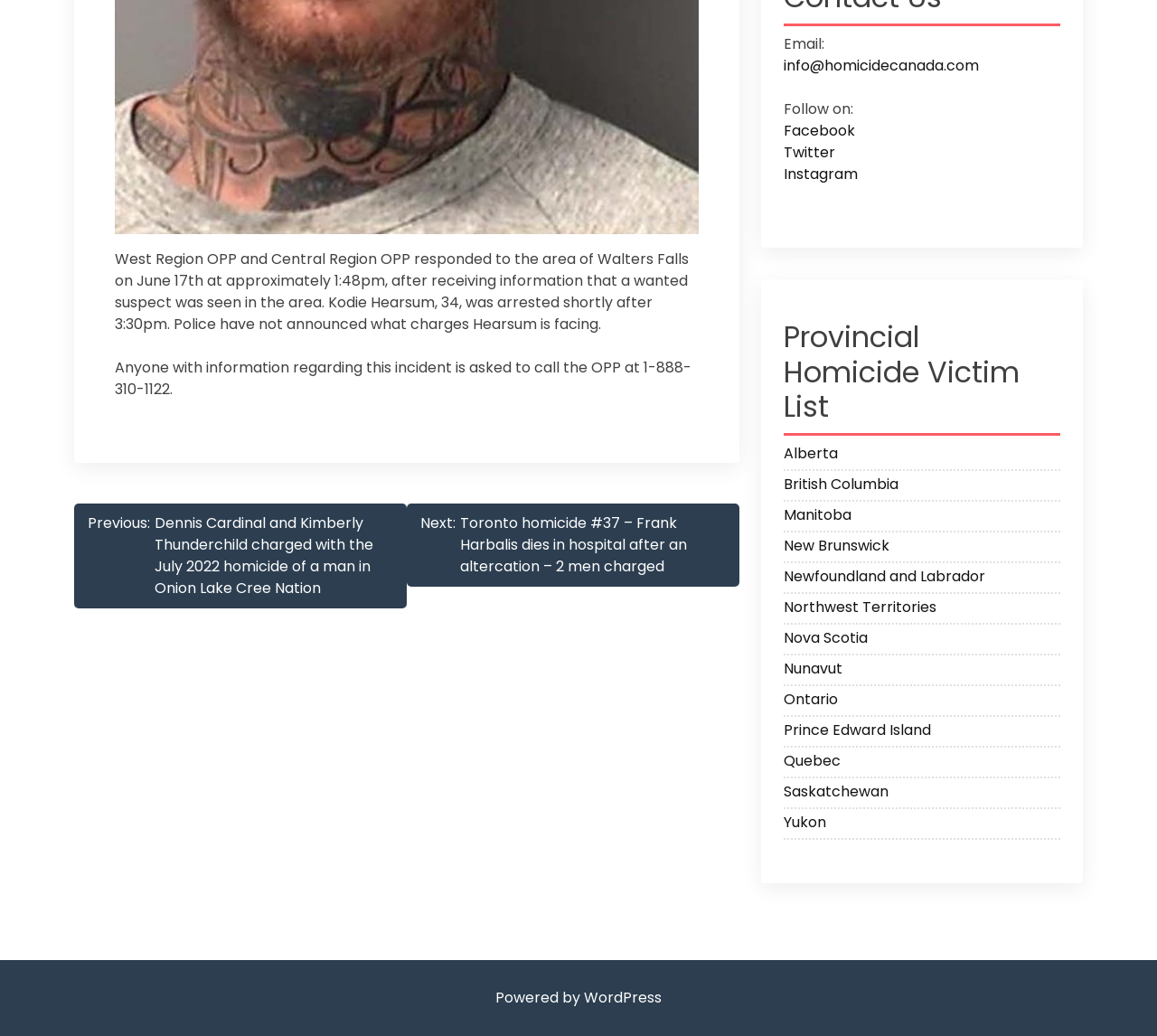Determine the bounding box coordinates for the region that must be clicked to execute the following instruction: "View Ontario homicide victims".

[0.677, 0.665, 0.916, 0.691]